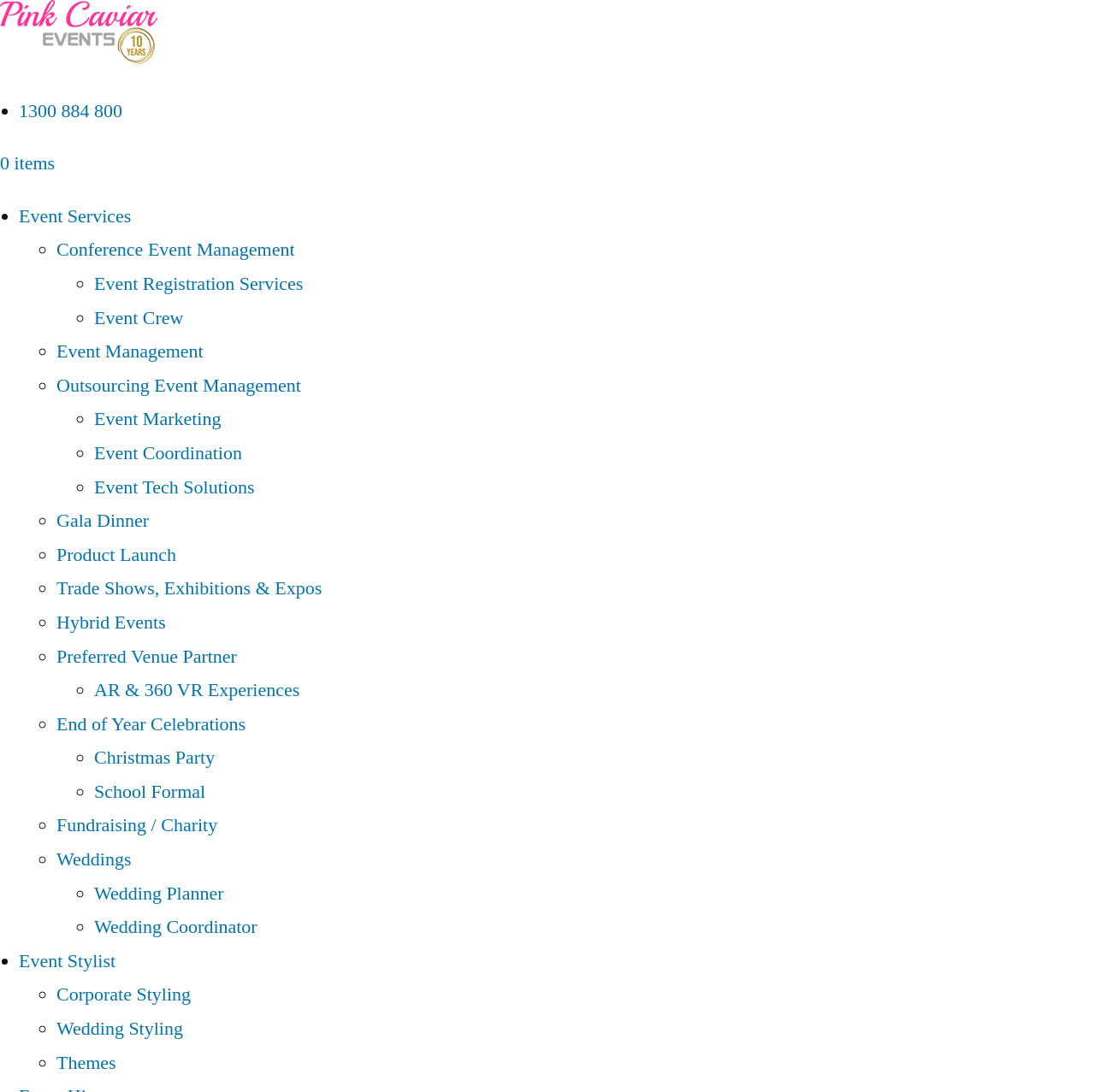Could you indicate the bounding box coordinates of the region to click in order to complete this instruction: "Explore Event Registration Services".

[0.086, 0.25, 0.277, 0.269]